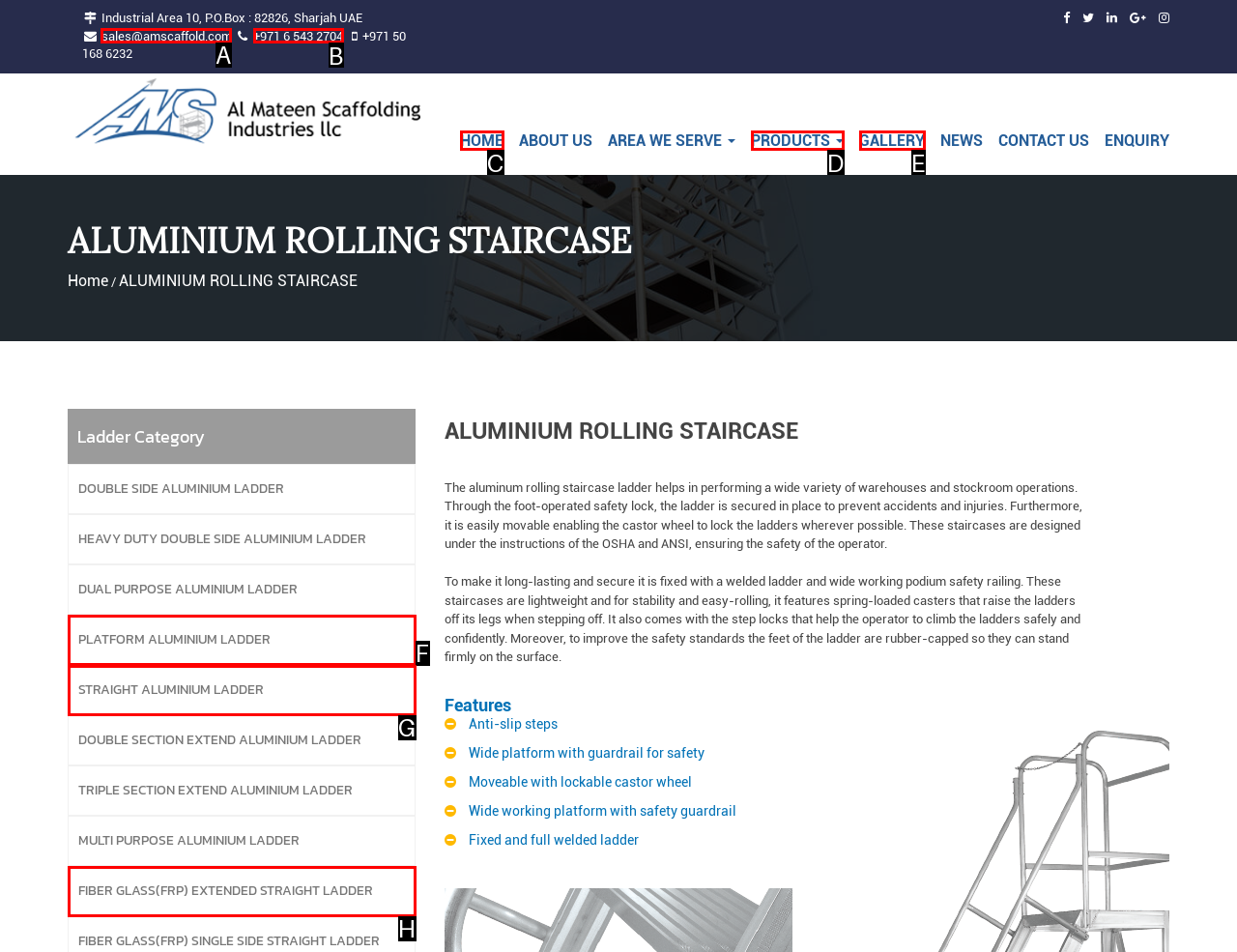Choose the UI element you need to click to carry out the task: Click the 'sales@amscaffold.com' email link.
Respond with the corresponding option's letter.

A